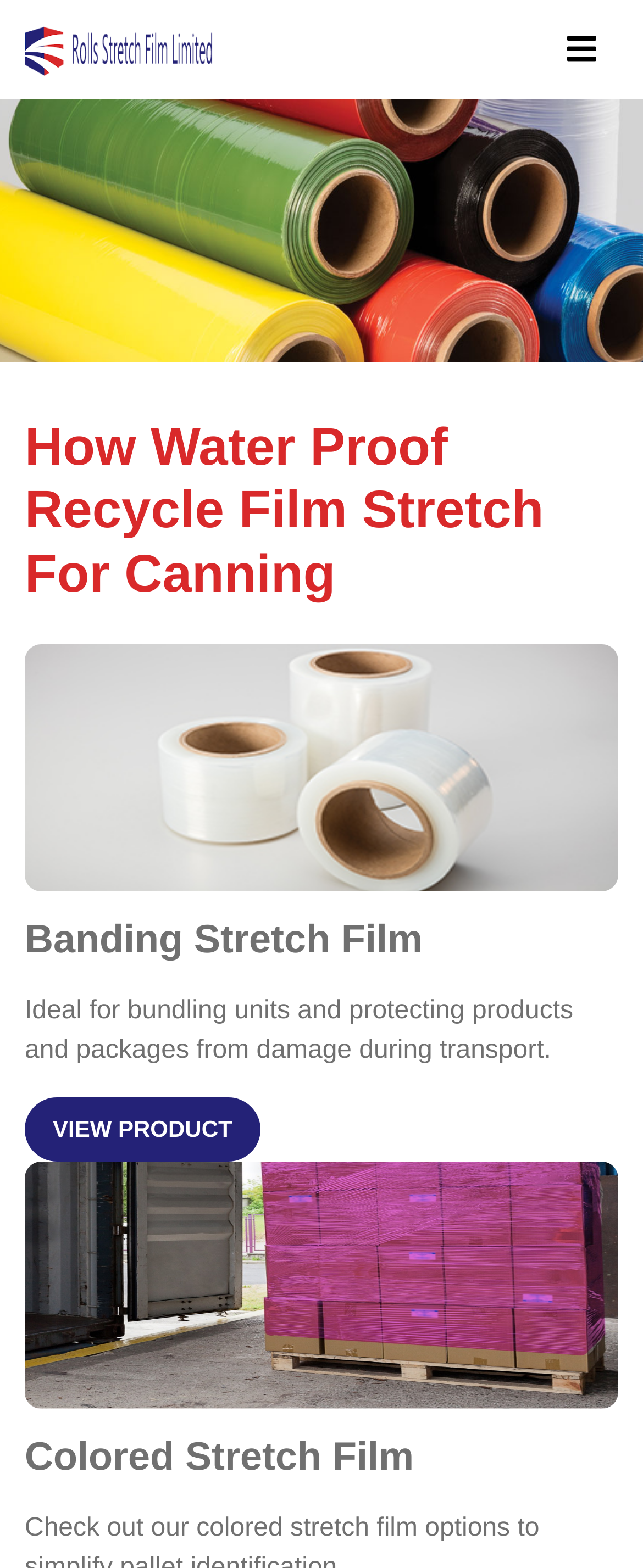Please analyze the image and give a detailed answer to the question:
What action can be taken on the 'VIEW PRODUCT' link?

The 'VIEW PRODUCT' link is likely used to view more information about the product, such as its details, pricing, and availability, as it is commonly used in e-commerce websites.